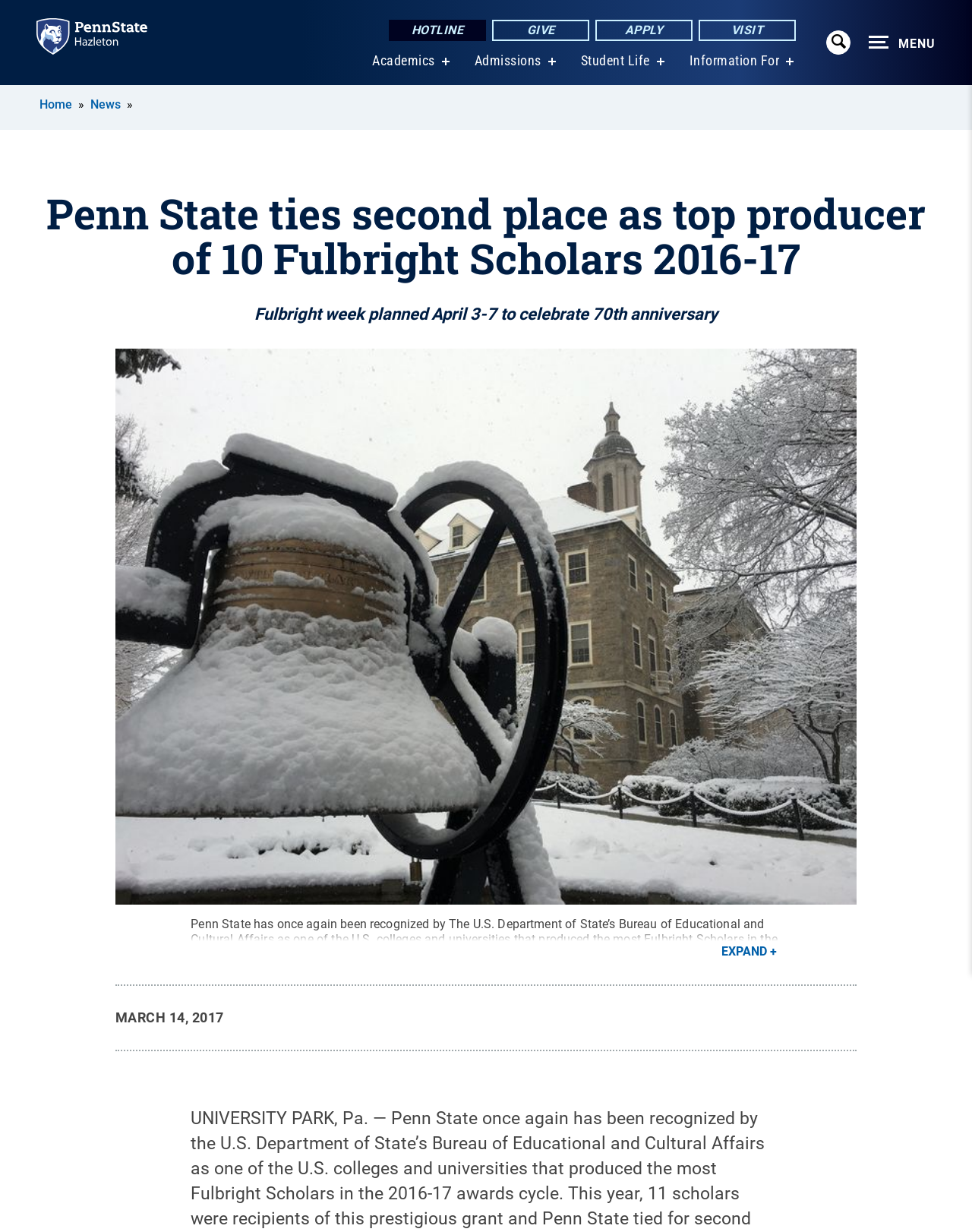Provide a one-word or short-phrase answer to the question:
What is the event planned to celebrate the 70th anniversary of the Fulbright Program?

Fulbright week